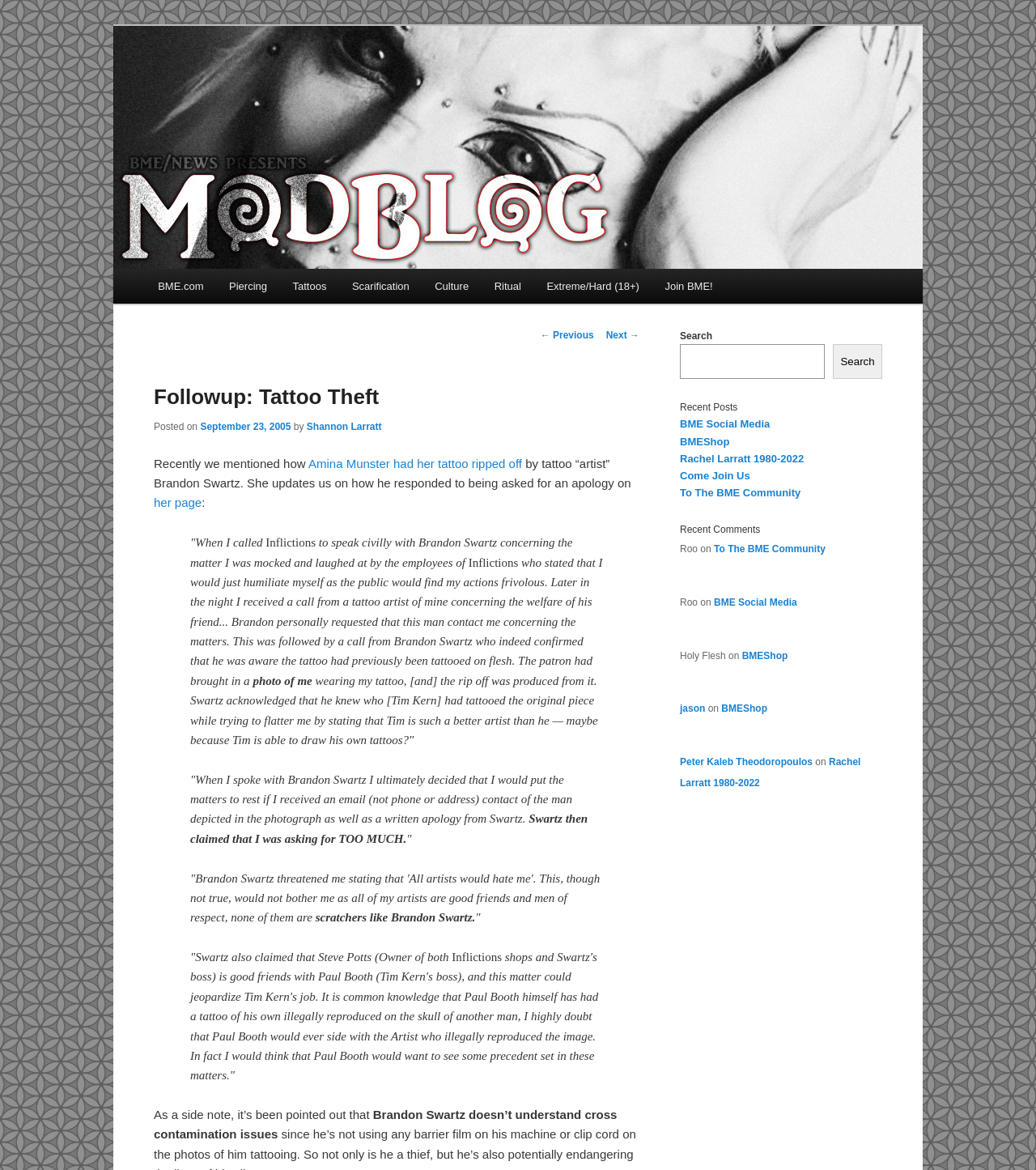Explain the webpage's design and content in an elaborate manner.

This webpage is about a follow-up on a tattoo theft incident, specifically Amina Munster's experience with tattoo artist Brandon Swartz. The page has a main menu at the top, with links to various sections such as Piercing, Tattoos, Scarification, and Culture. Below the main menu, there is a post navigation section with links to previous and next posts.

The main content of the page is a blockquote that contains a lengthy text describing Amina Munster's experience with Brandon Swartz. The text is divided into several paragraphs, with quotes from Amina Munster's conversation with Brandon Swartz. The text describes how Amina Munster was mocked and laughed at by the employees of Inflictions, and how Brandon Swartz acknowledged that he knew the tattoo had previously been tattooed on flesh.

To the right of the main content, there is a complementary section that contains a search bar, a heading "Recent Posts", and several links to recent posts. Below the recent posts section, there is a "Recent Comments" section with several articles, each containing a link to a comment.

At the bottom of the page, there is a footer section with several links to social media, BMEShop, and other related websites. The footer section is divided into several columns, each containing a few links.

Overall, the webpage is focused on sharing Amina Munster's experience with tattoo theft and her conversation with Brandon Swartz, with additional sections for searching, recent posts, and recent comments.